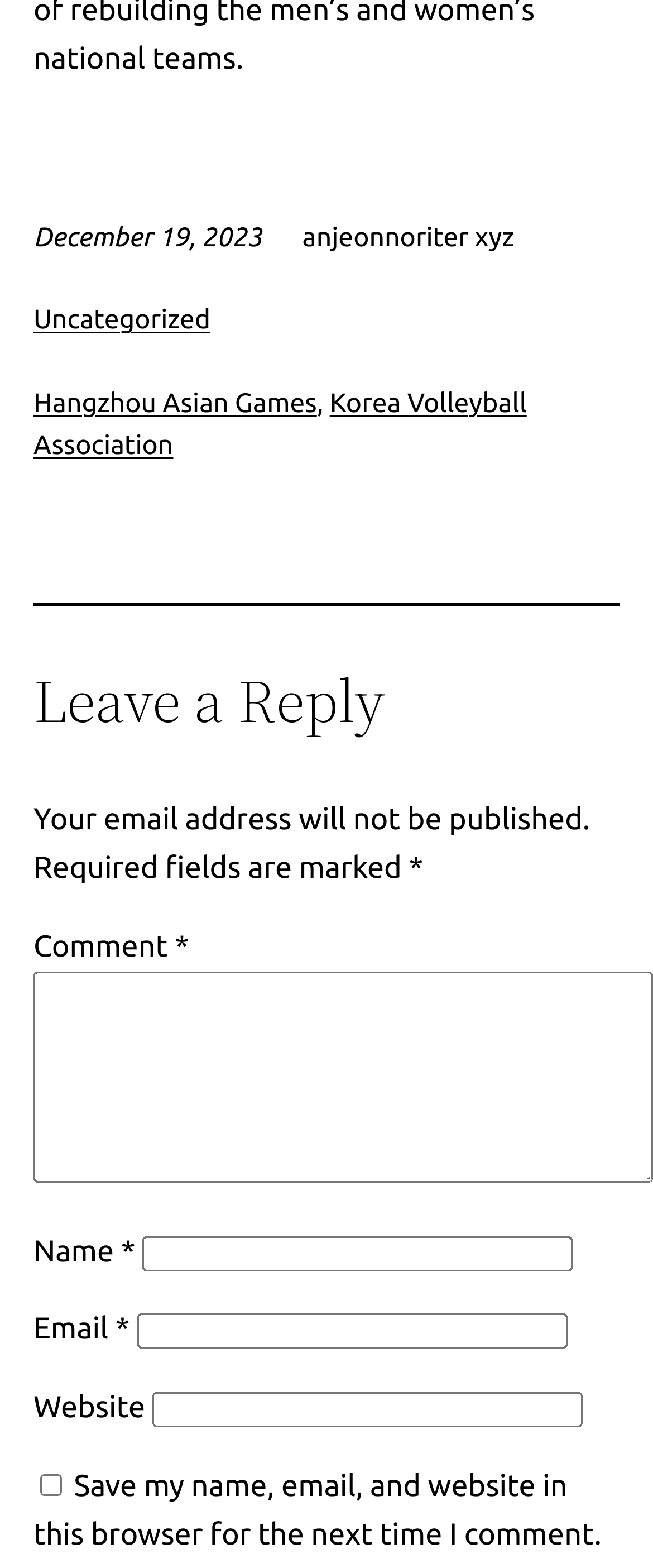Identify the bounding box coordinates for the element you need to click to achieve the following task: "Learn about Drought-Tolerant Gardening for Native Bees". Provide the bounding box coordinates as four float numbers between 0 and 1, in the form [left, top, right, bottom].

None